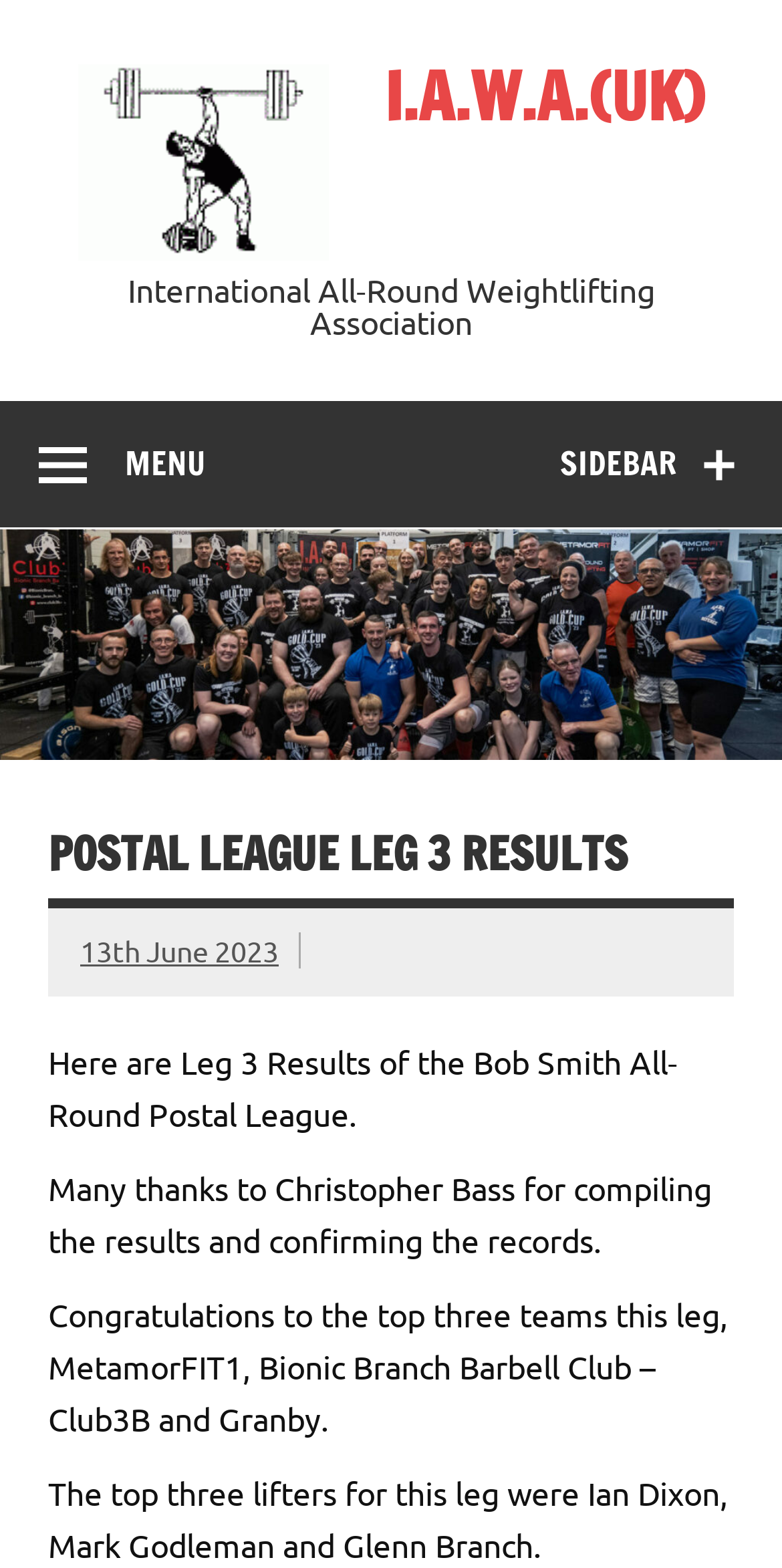What is the name of the association?
Could you please answer the question thoroughly and with as much detail as possible?

I determined the answer by looking at the link and image elements at the top of the webpage, which both have the text 'I.A.W.A.(UK)'. This suggests that it is the name of the association.